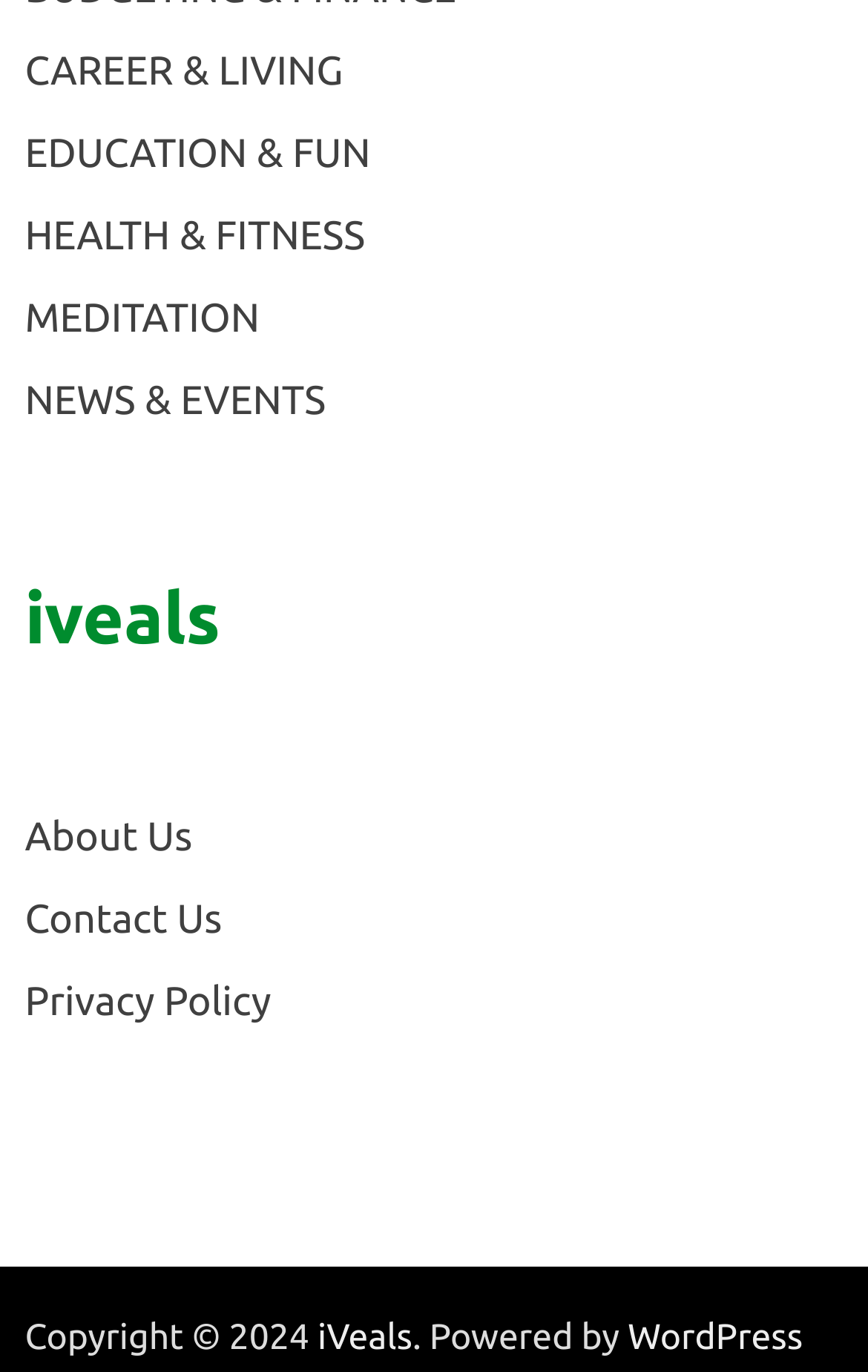Identify and provide the bounding box coordinates of the UI element described: "EDUCATION & FUN". The coordinates should be formatted as [left, top, right, bottom], with each number being a float between 0 and 1.

[0.029, 0.096, 0.427, 0.128]